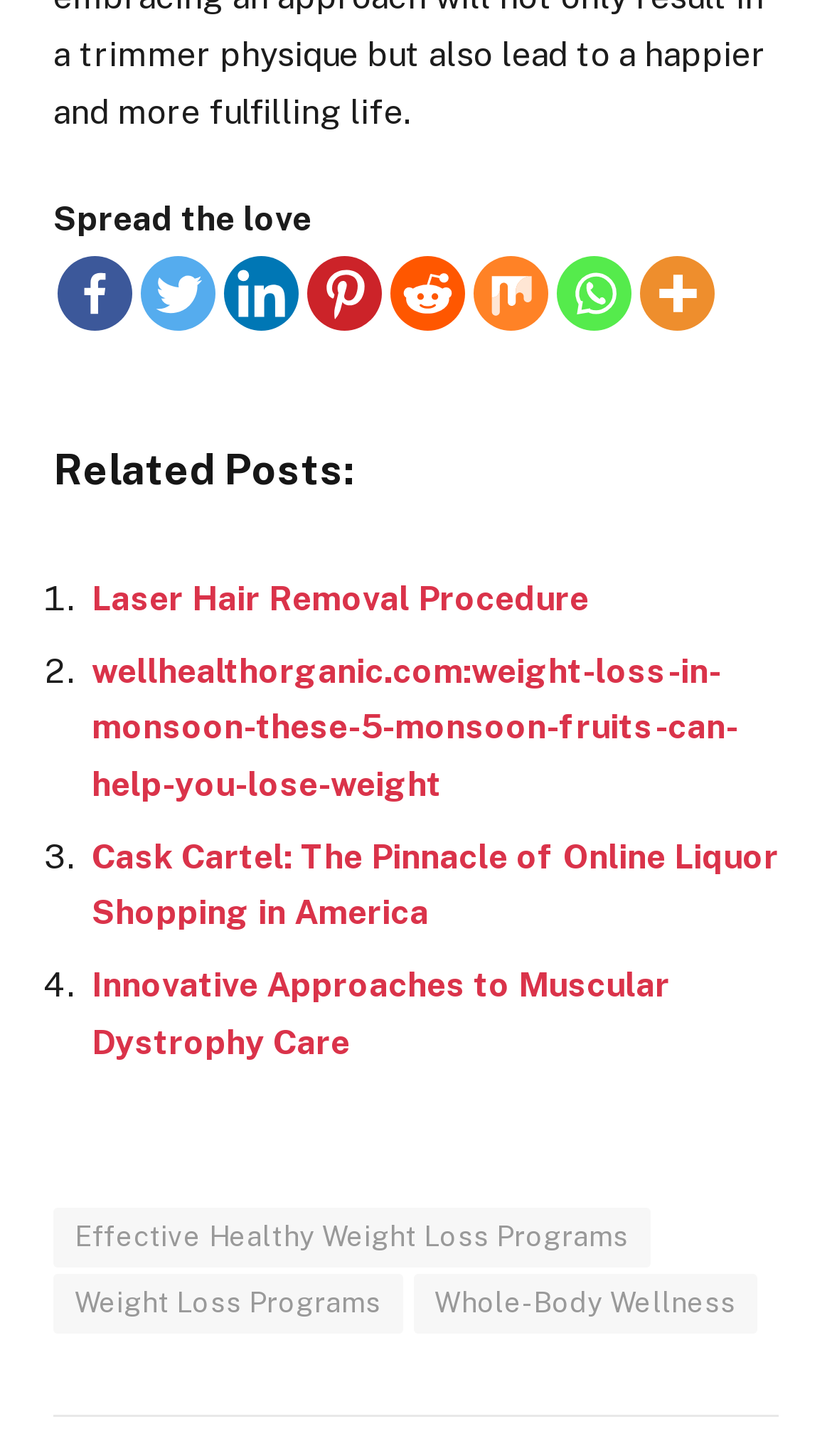What is the main theme of the webpage?
Please interpret the details in the image and answer the question thoroughly.

The webpage appears to be focused on health and wellness, with links to various articles and resources related to weight loss, hair removal, and overall wellness, indicating that the main theme of the webpage is health and wellness.